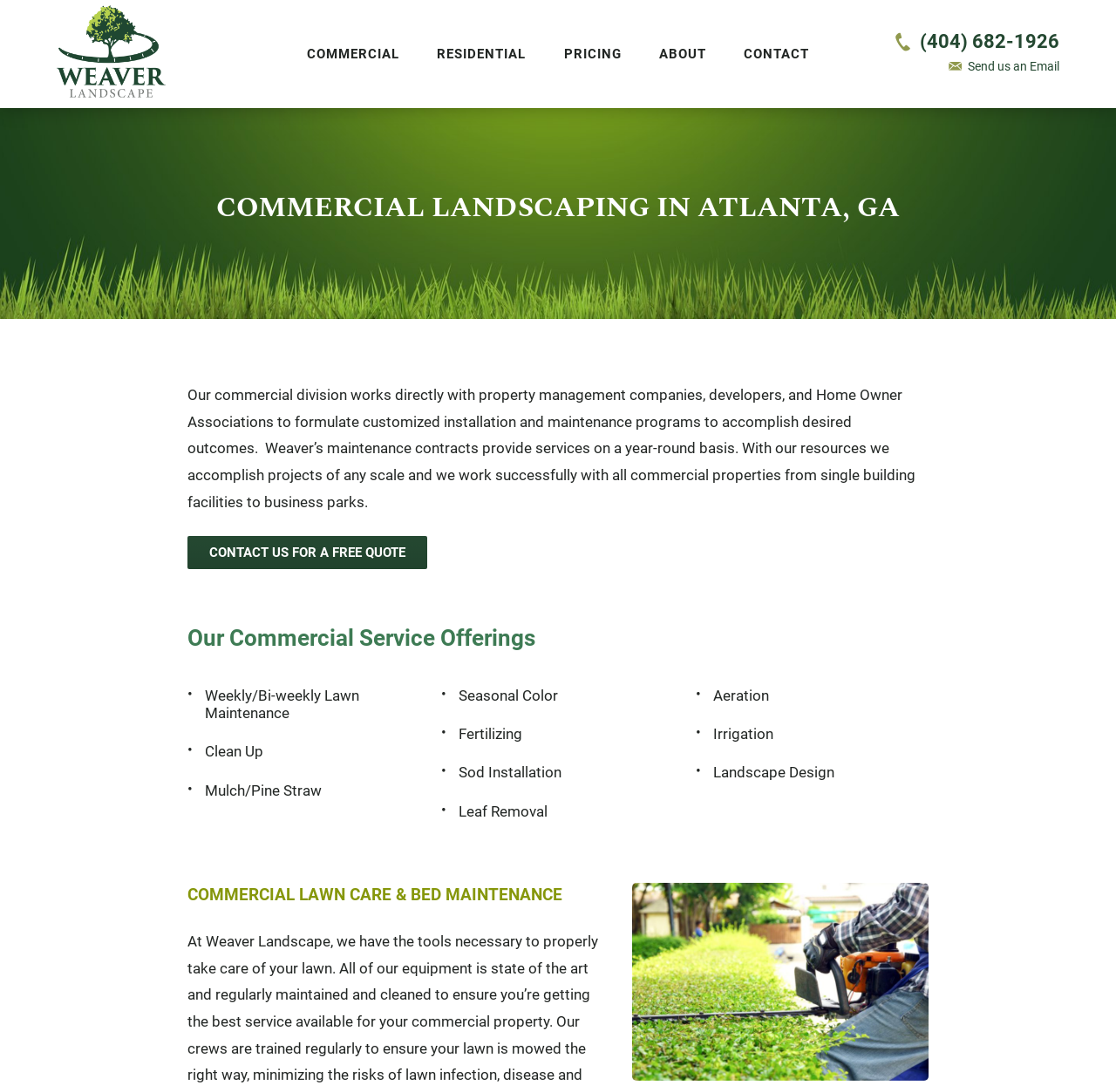Describe every aspect of the webpage comprehensively.

This webpage is about commercial landscaping and lawn care services in South Atlanta, Georgia. At the top right corner, there is a small icon and a link with a phone number. Below that, there are six main navigation links: COMMERCIAL, RESIDENTIAL, PRICING, ABOUT, and CONTACT. 

On the left side, there is a heading that reads "COMMERCIAL LANDSCAPING IN ATLANTA, GA". Below this heading, there is a paragraph of text that describes the company's commercial division and its services. 

To the right of the paragraph, there is a call-to-action link "CONTACT US FOR A FREE QUOTE". Below that, there is a heading "Our Commercial Service Offerings" followed by a list of services, including weekly/bi-weekly lawn maintenance, clean up, mulch/pine straw, seasonal color, fertilizing, sod installation, leaf removal, aeration, irrigation, and landscape design. These services are arranged in two columns.